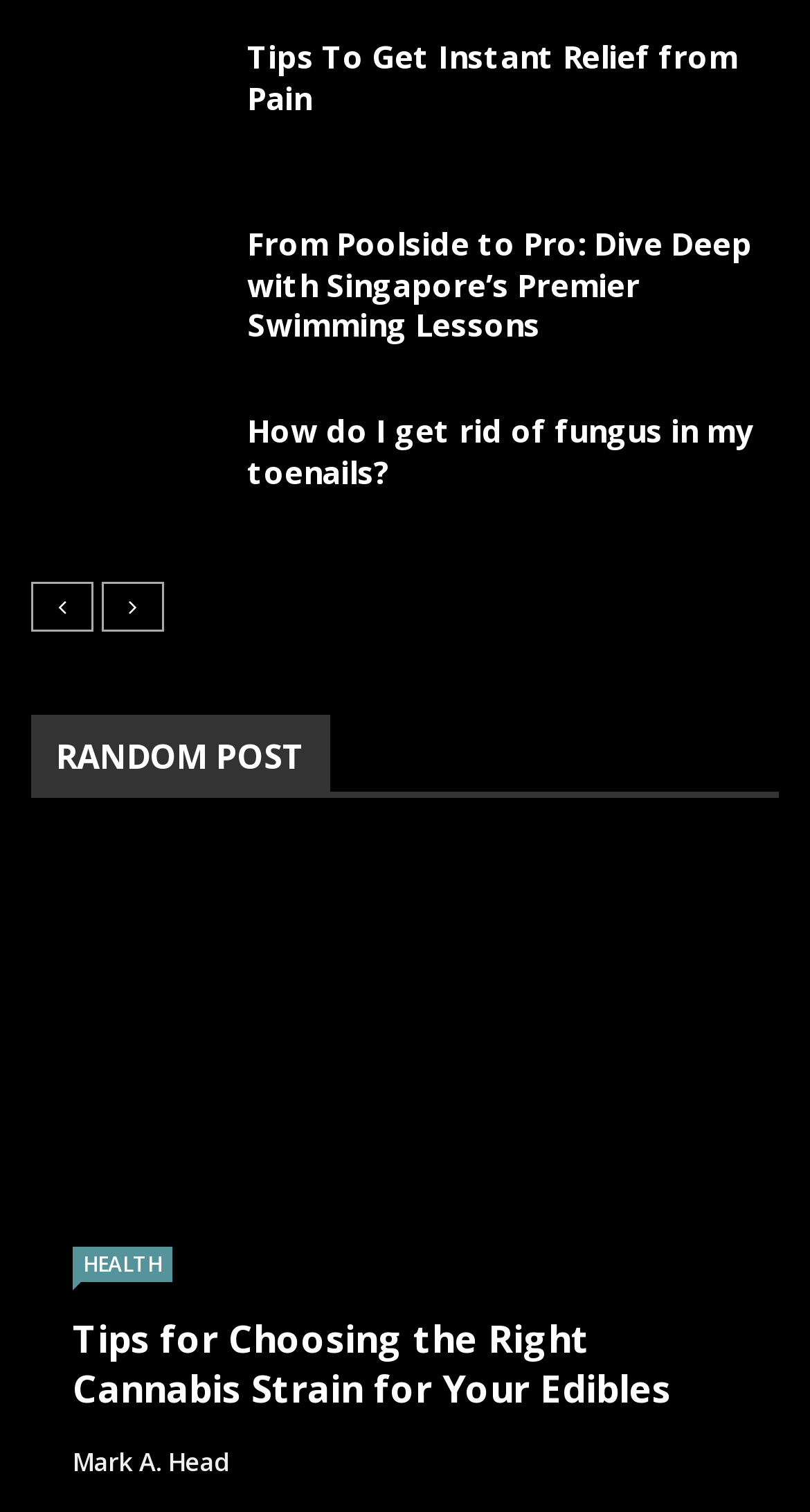Locate the bounding box coordinates of the item that should be clicked to fulfill the instruction: "Click the link to Piers' review of the month".

None